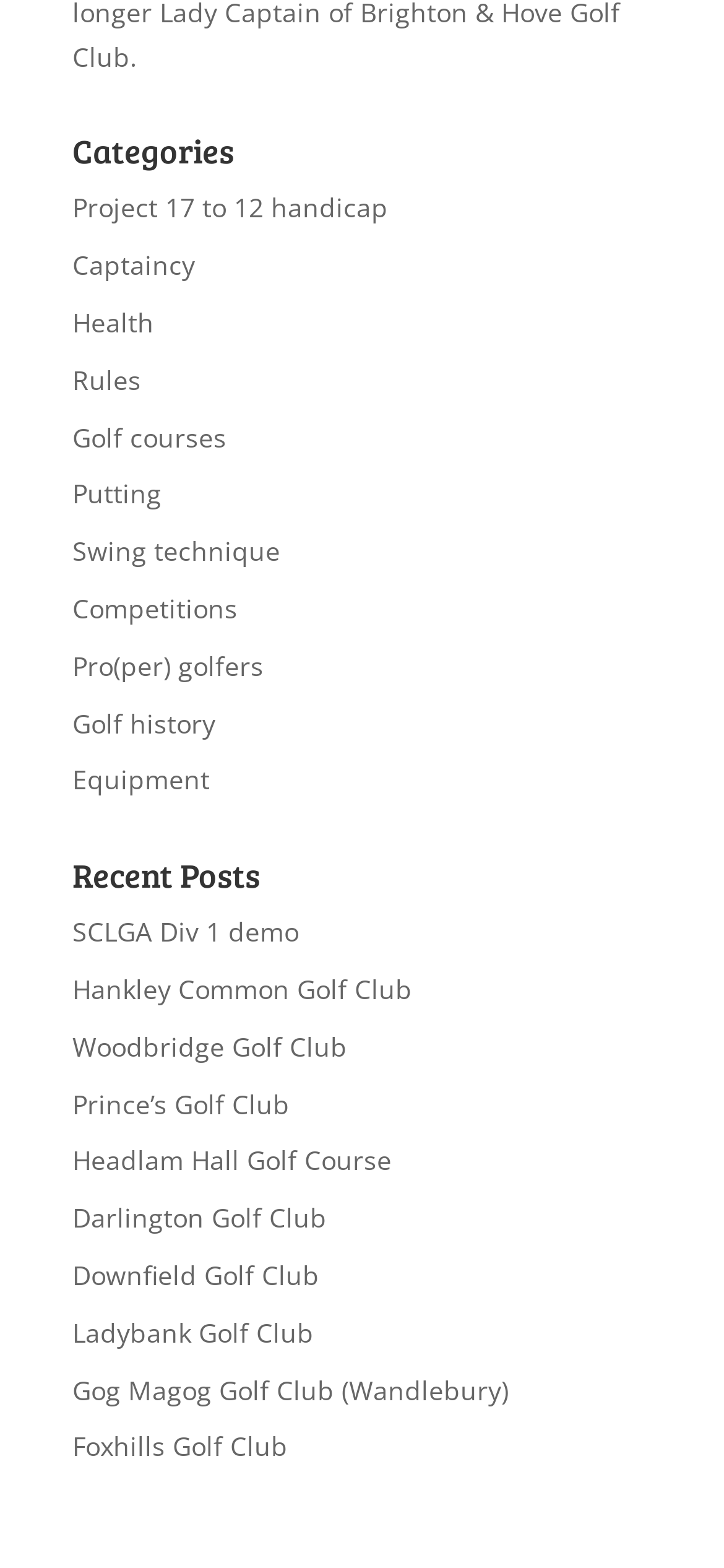Using the webpage screenshot, find the UI element described by Equipment. Provide the bounding box coordinates in the format (top-left x, top-left y, bottom-right x, bottom-right y), ensuring all values are floating point numbers between 0 and 1.

[0.1, 0.486, 0.29, 0.509]